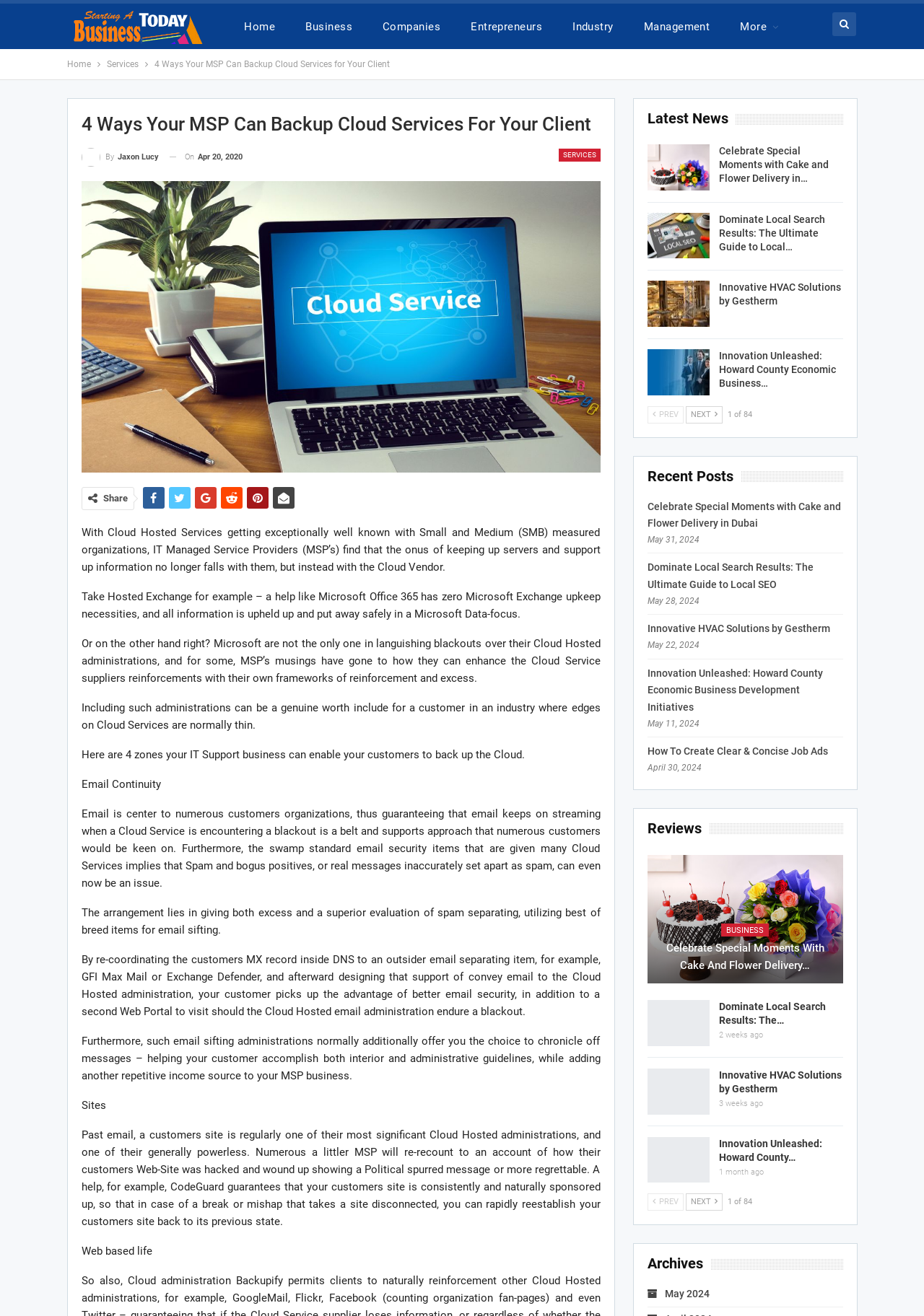From the webpage screenshot, predict the bounding box coordinates (top-left x, top-left y, bottom-right x, bottom-right y) for the UI element described here: Innovation Unleashed: Howard County…

[0.778, 0.864, 0.889, 0.884]